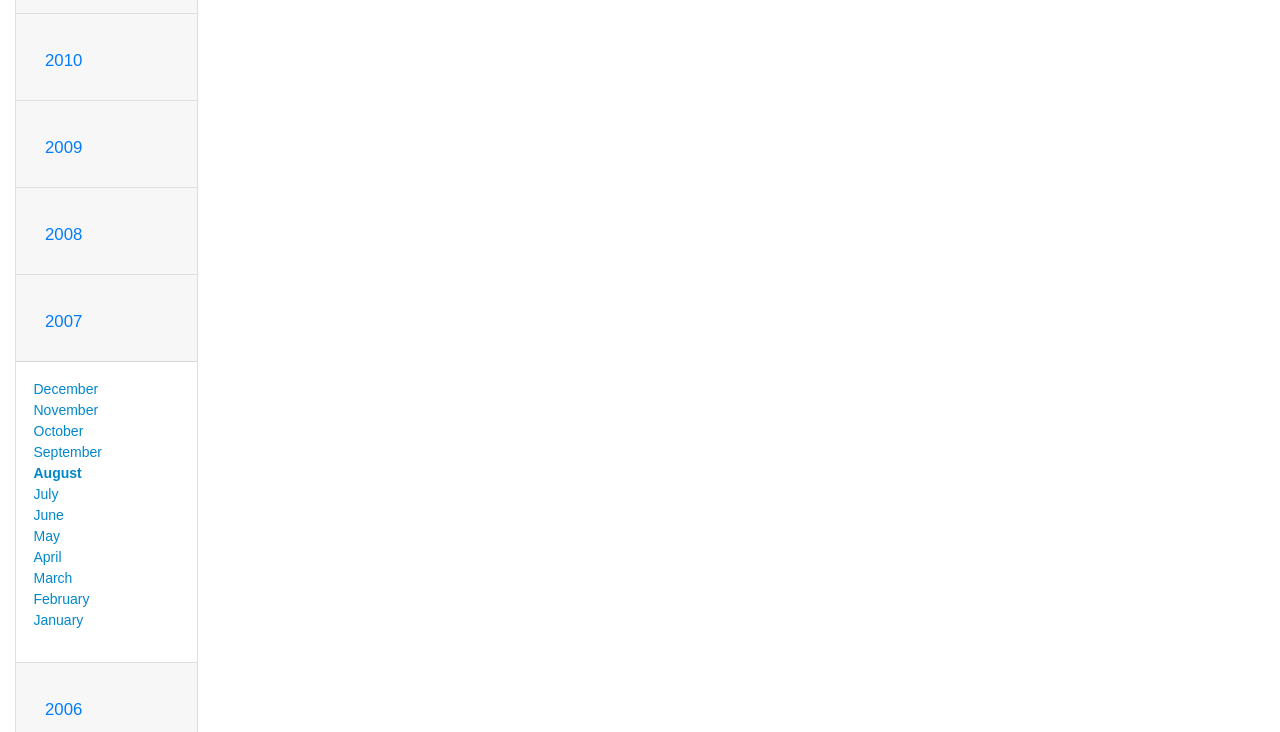Please identify the bounding box coordinates of the element that needs to be clicked to execute the following command: "Select January". Provide the bounding box using four float numbers between 0 and 1, formatted as [left, top, right, bottom].

[0.026, 0.836, 0.065, 0.858]